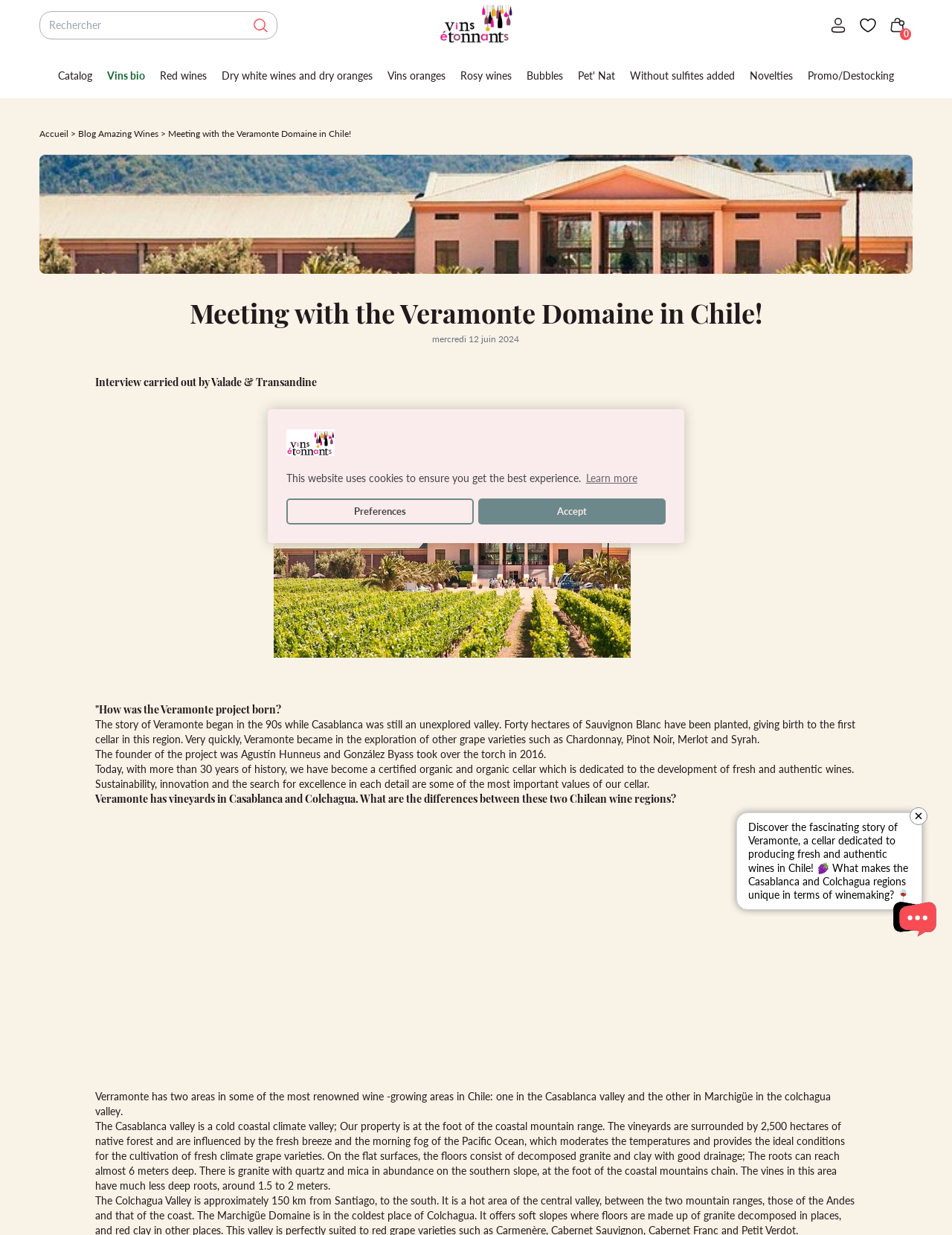What is the purpose of the button with the text 'Learn more'?
Carefully analyze the image and provide a detailed answer to the question.

I inferred the purpose of the button by its text content and its location within the cookie consent dialog, which suggests that it is related to learning more about cookies.